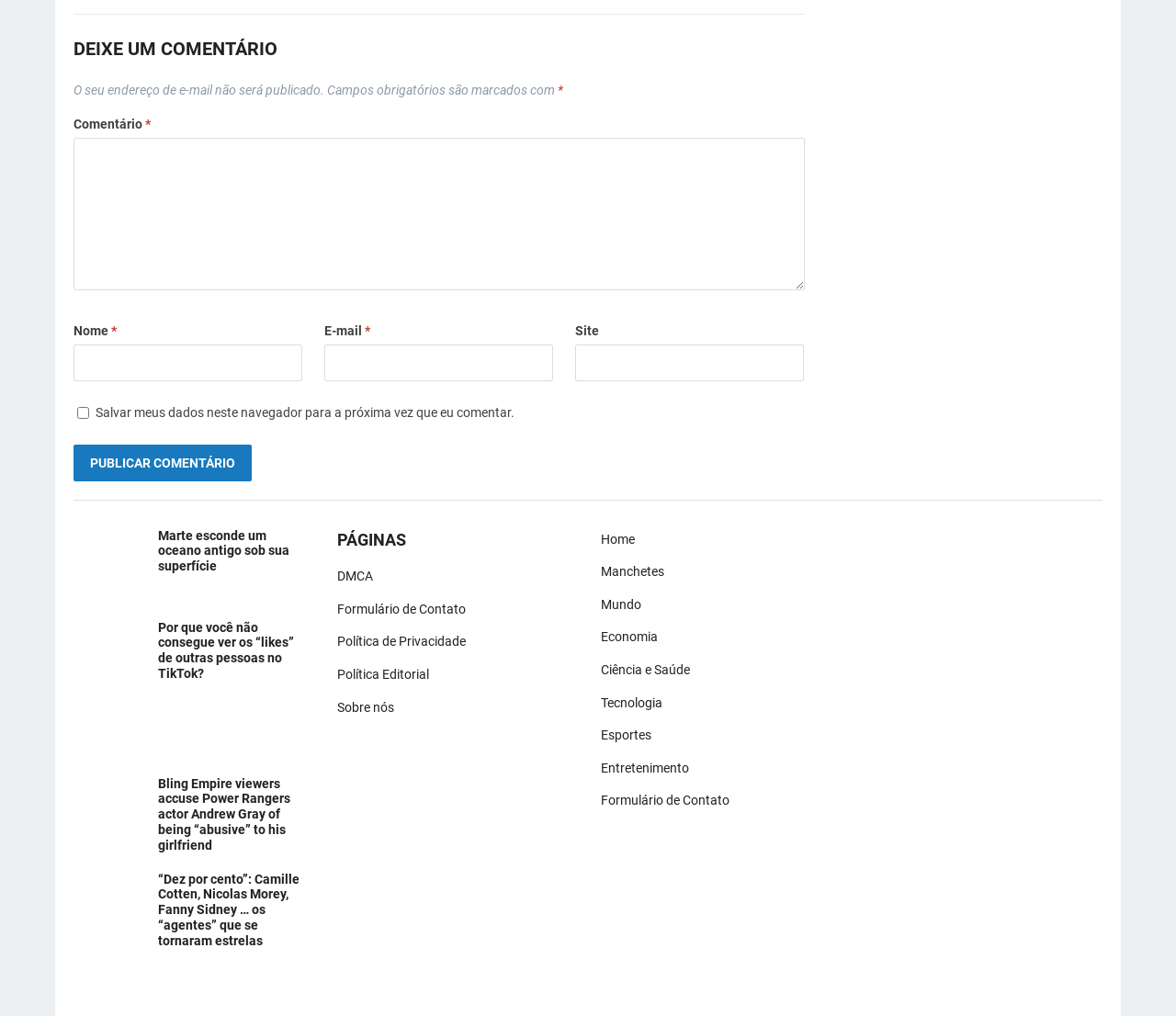Find the bounding box coordinates of the clickable area required to complete the following action: "Click to publish your comment".

[0.062, 0.437, 0.214, 0.473]